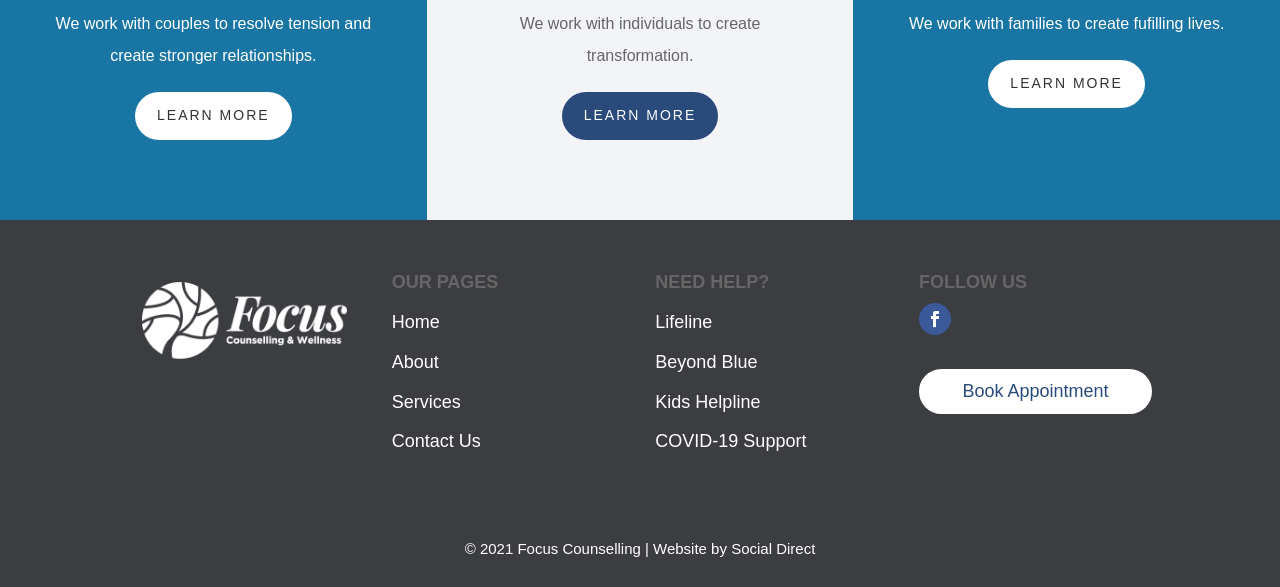Identify the bounding box of the UI component described as: "About".

[0.306, 0.6, 0.343, 0.634]